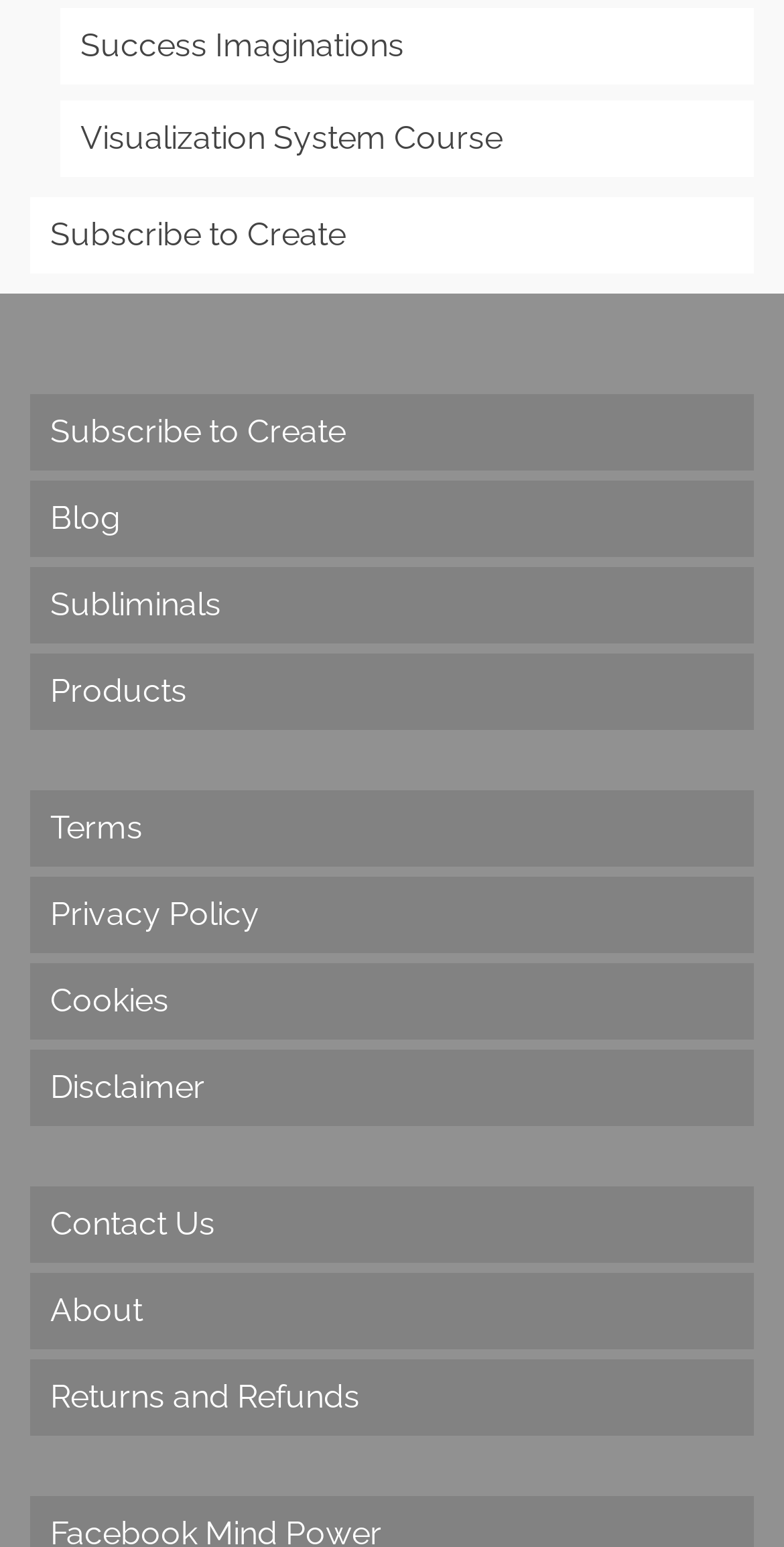Identify the bounding box coordinates of the specific part of the webpage to click to complete this instruction: "Click on Success Imaginations".

[0.077, 0.005, 0.962, 0.054]